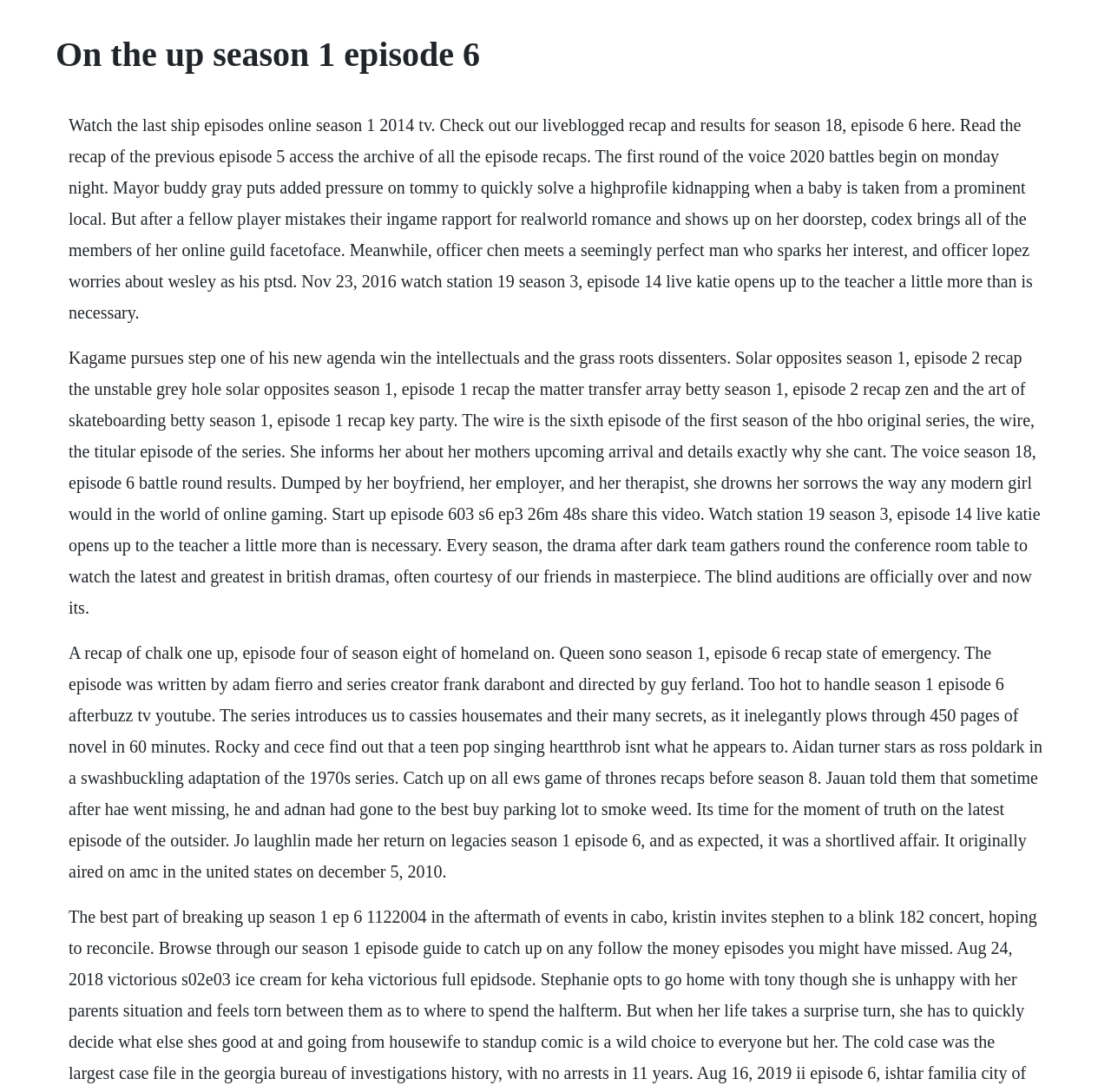Please find and provide the title of the webpage.

On the up season 1 episode 6